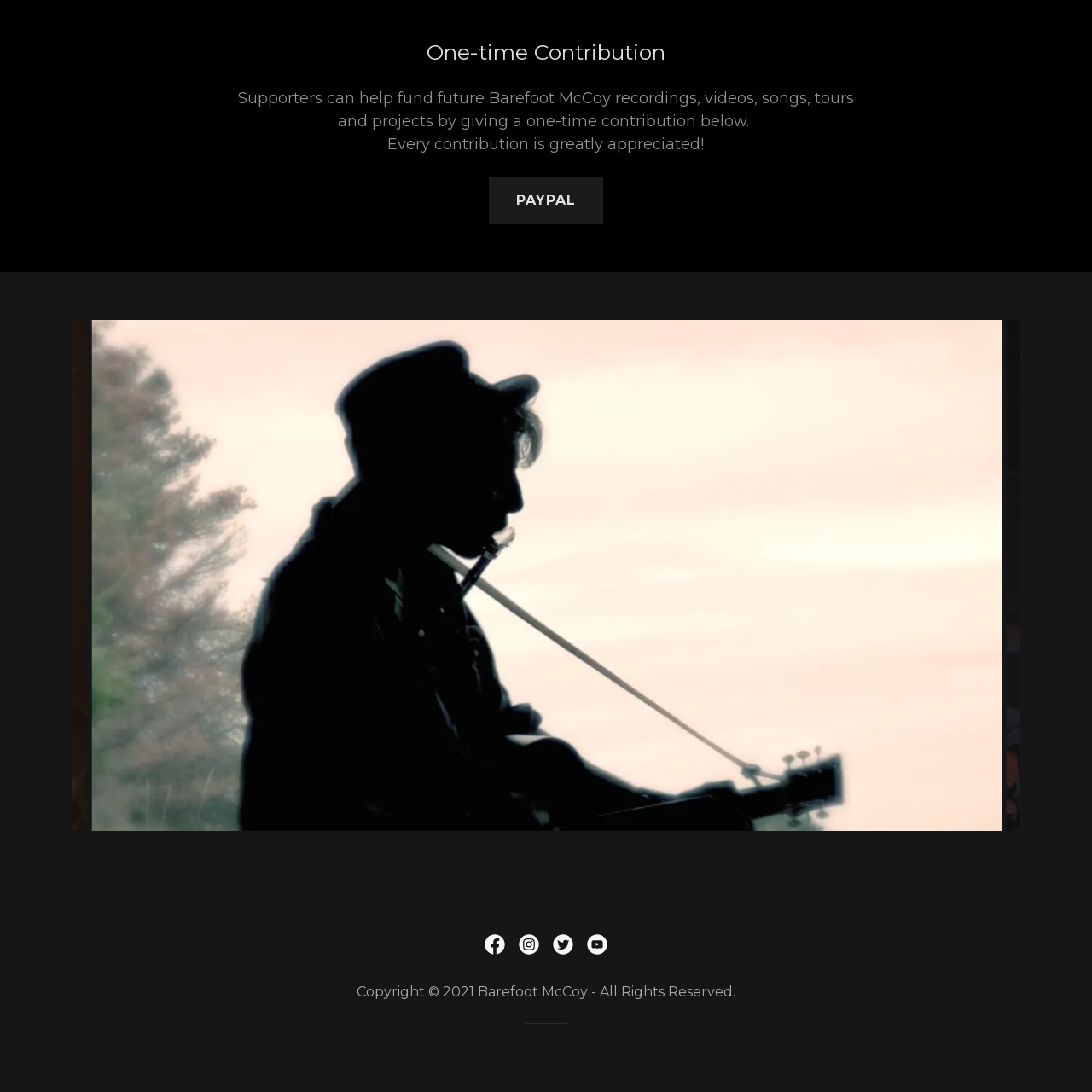Offer an in-depth description of the picture located within the red frame.

This image features a minimalist black and white design, likely representing a symbolic or artistic interpretation related to the theme of a "one-time contribution" campaign for Barefoot McCoy. The overall aesthetic suggests a focus on simplicity and clarity, aimed at encouraging supporters to contribute financially to upcoming recordings, videos, and projects. Positioned alongside a call to action regarding donations, the image complements the message of appreciation for contributions, embodying the spirit of support and community. This visual element serves both as decoration and as an assurance of the value placed on each contribution made by fans.